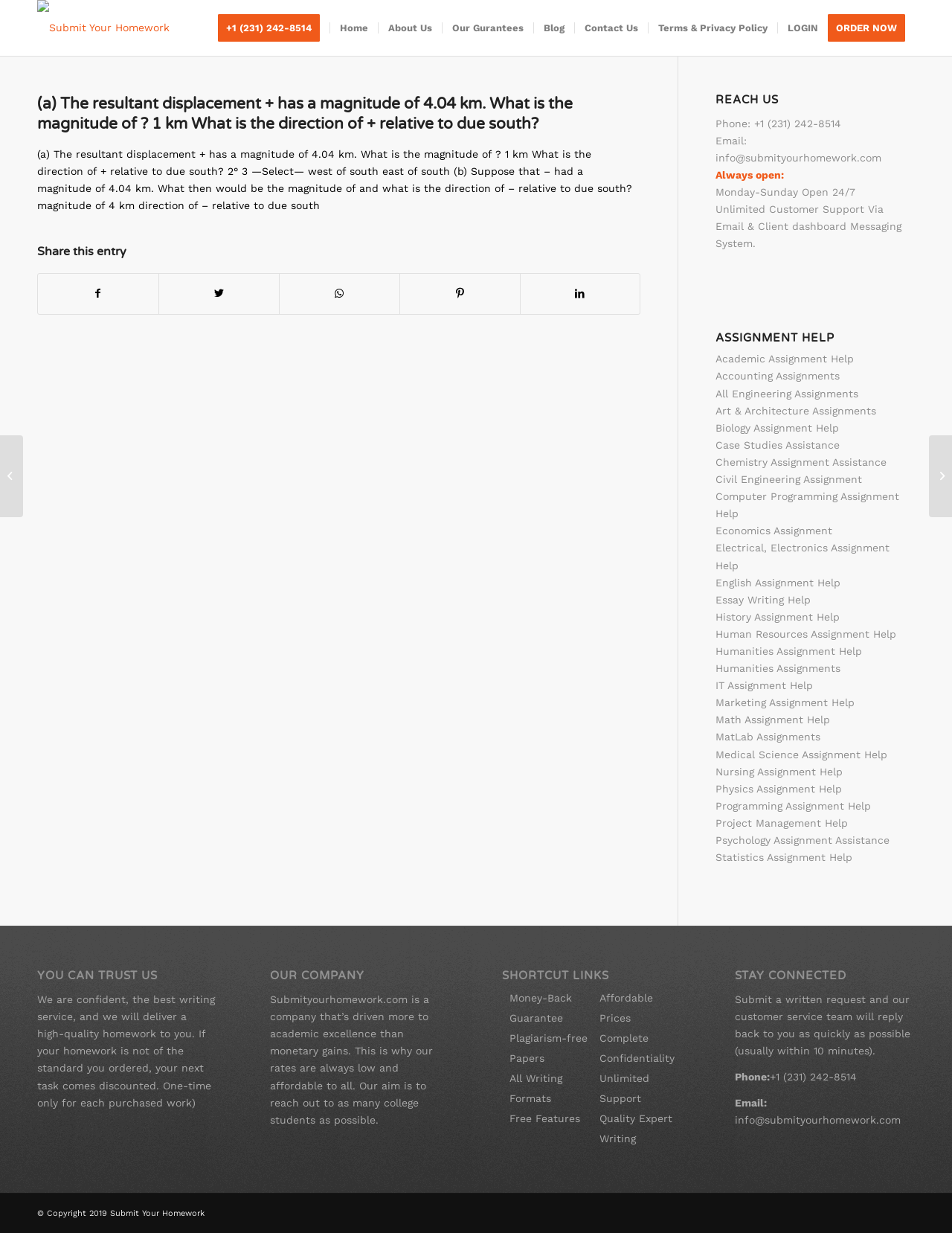Please identify the bounding box coordinates of the element on the webpage that should be clicked to follow this instruction: "View our guarantees". The bounding box coordinates should be given as four float numbers between 0 and 1, formatted as [left, top, right, bottom].

[0.464, 0.0, 0.56, 0.045]